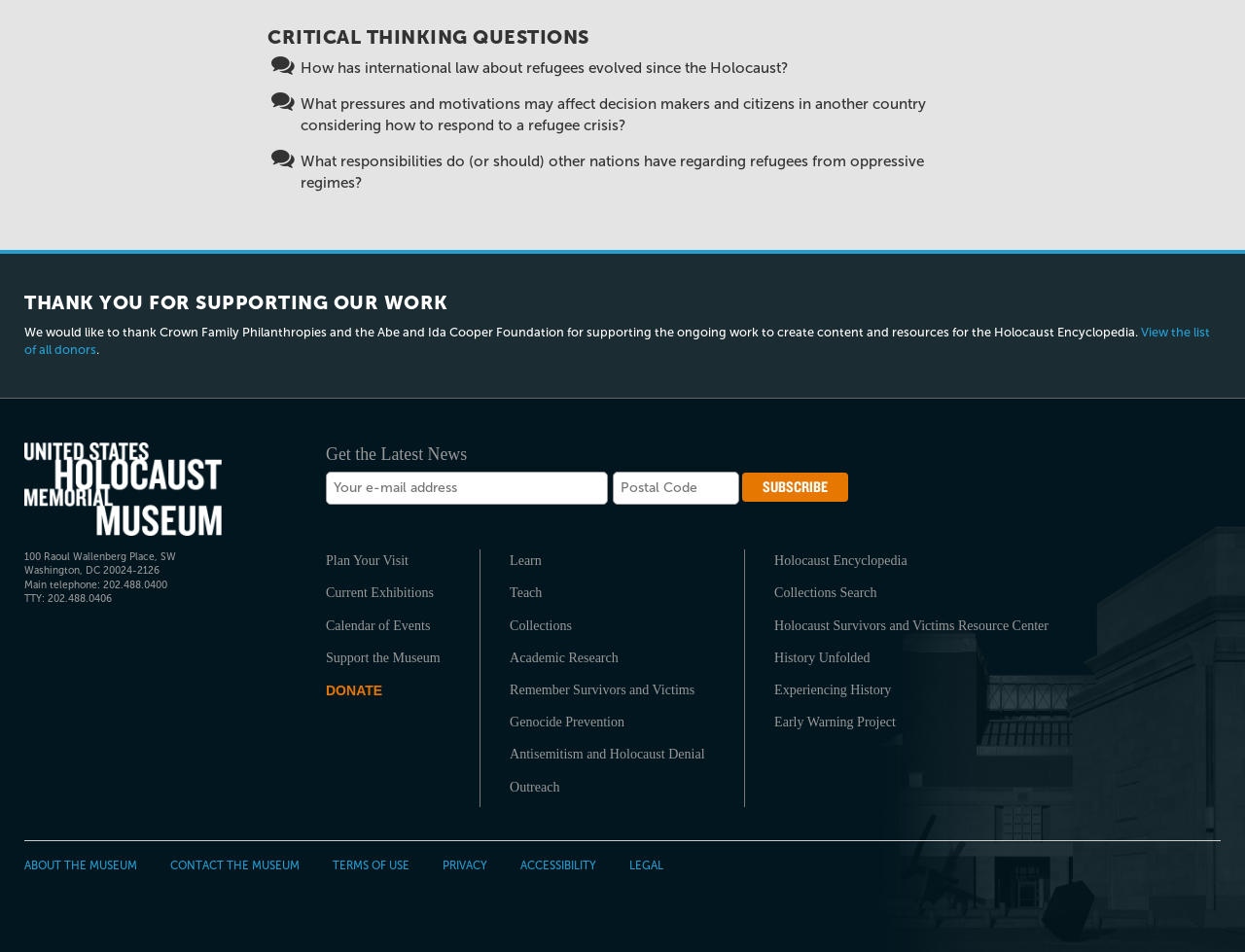Predict the bounding box coordinates of the area that should be clicked to accomplish the following instruction: "Search for something". The bounding box coordinates should consist of four float numbers between 0 and 1, i.e., [left, top, right, bottom].

None